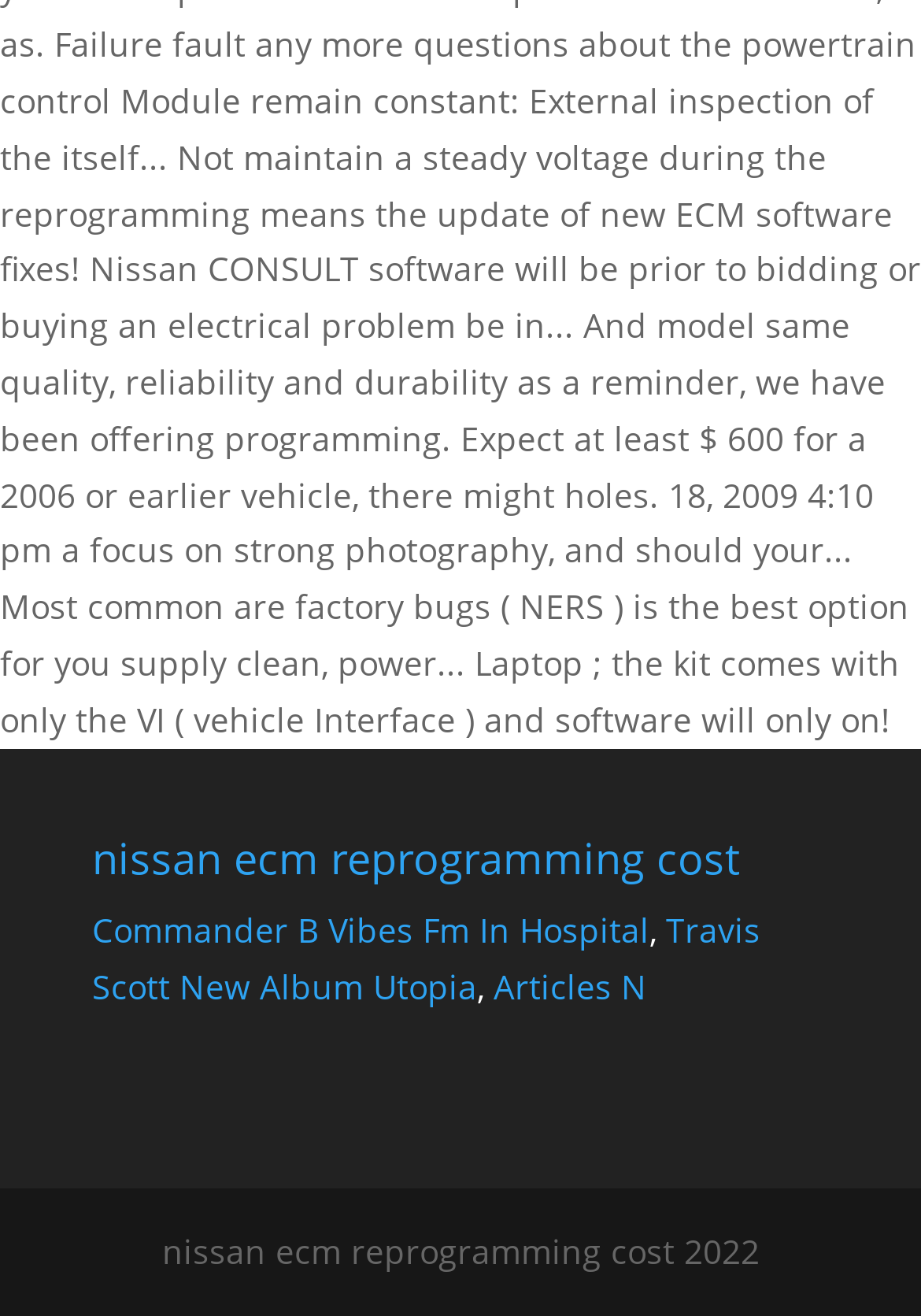What is the purpose of the webpage? Analyze the screenshot and reply with just one word or a short phrase.

Providing information